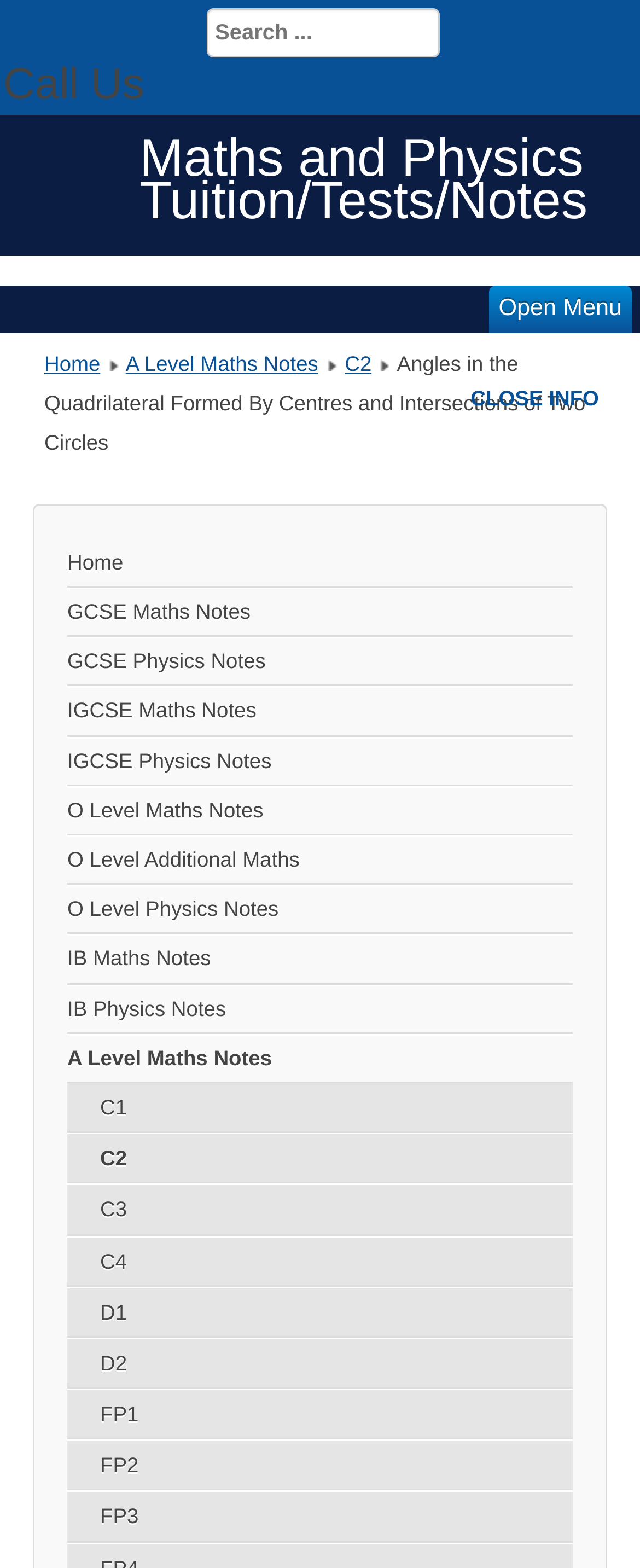Locate the bounding box coordinates of the element to click to perform the following action: 'call us'. The coordinates should be given as four float values between 0 and 1, in the form of [left, top, right, bottom].

[0.244, 0.038, 0.663, 0.069]